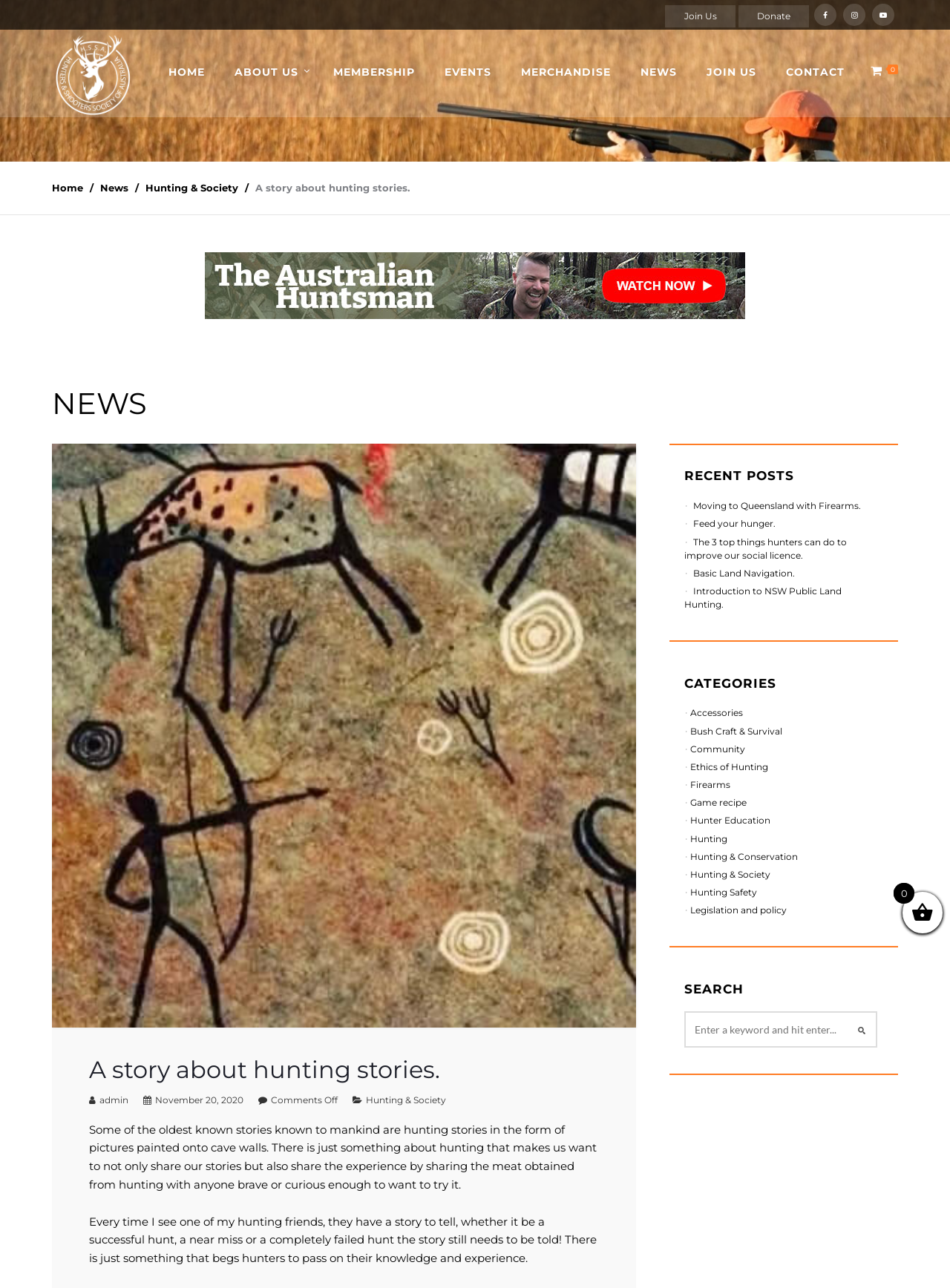Determine the bounding box coordinates of the clickable element to achieve the following action: 'Search for something'. Provide the coordinates as four float values between 0 and 1, formatted as [left, top, right, bottom].

[0.72, 0.785, 0.93, 0.819]